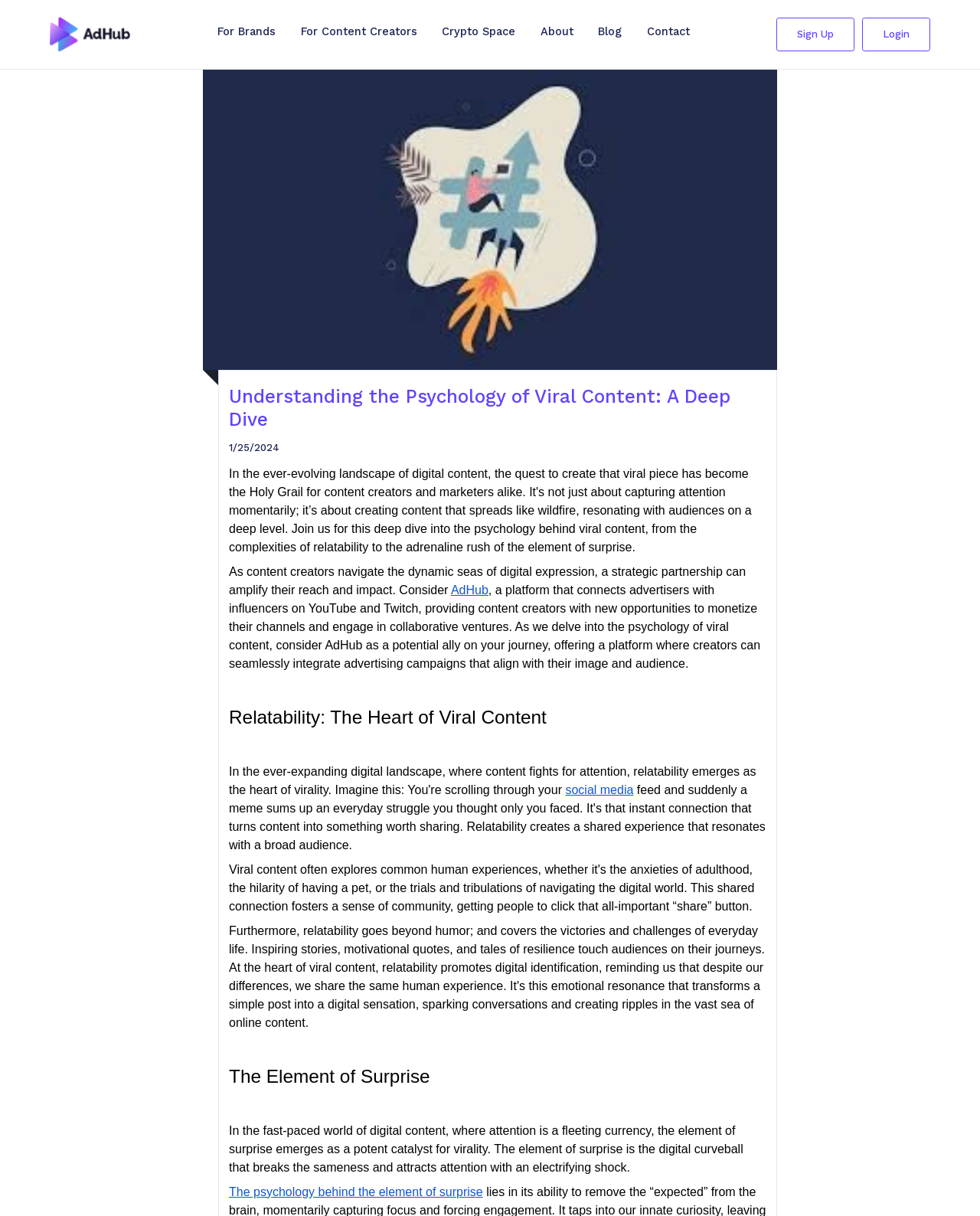Use a single word or phrase to answer this question: 
What is the date of the article?

1/25/2024